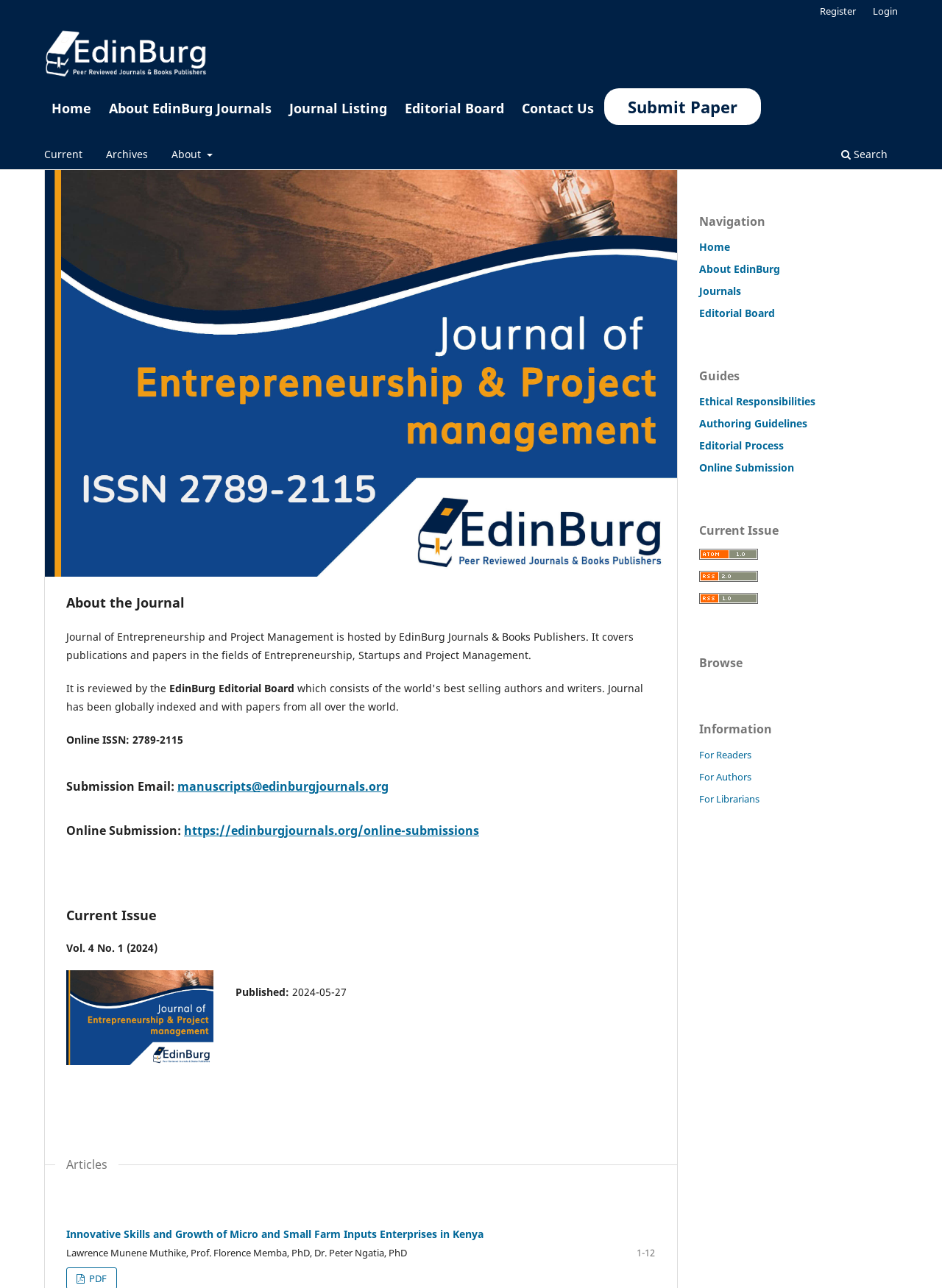What is the email for submitting manuscripts?
Answer the question in a detailed and comprehensive manner.

The email for submitting manuscripts can be found in the heading 'Submission Email' which is located below the 'About the Journal' section, and it is also a link that can be clicked to send an email.